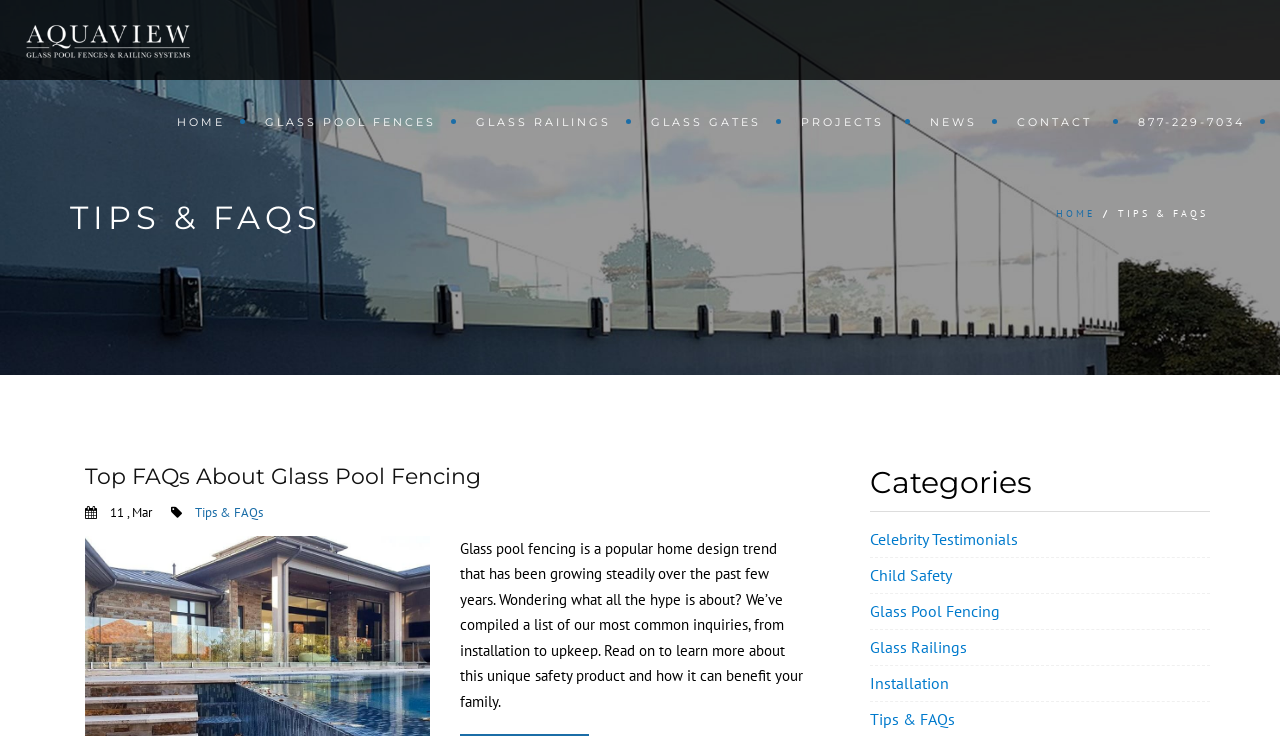Find the bounding box coordinates of the clickable area that will achieve the following instruction: "View the 'USB Powered App-Controlled LED Light String' product details".

None